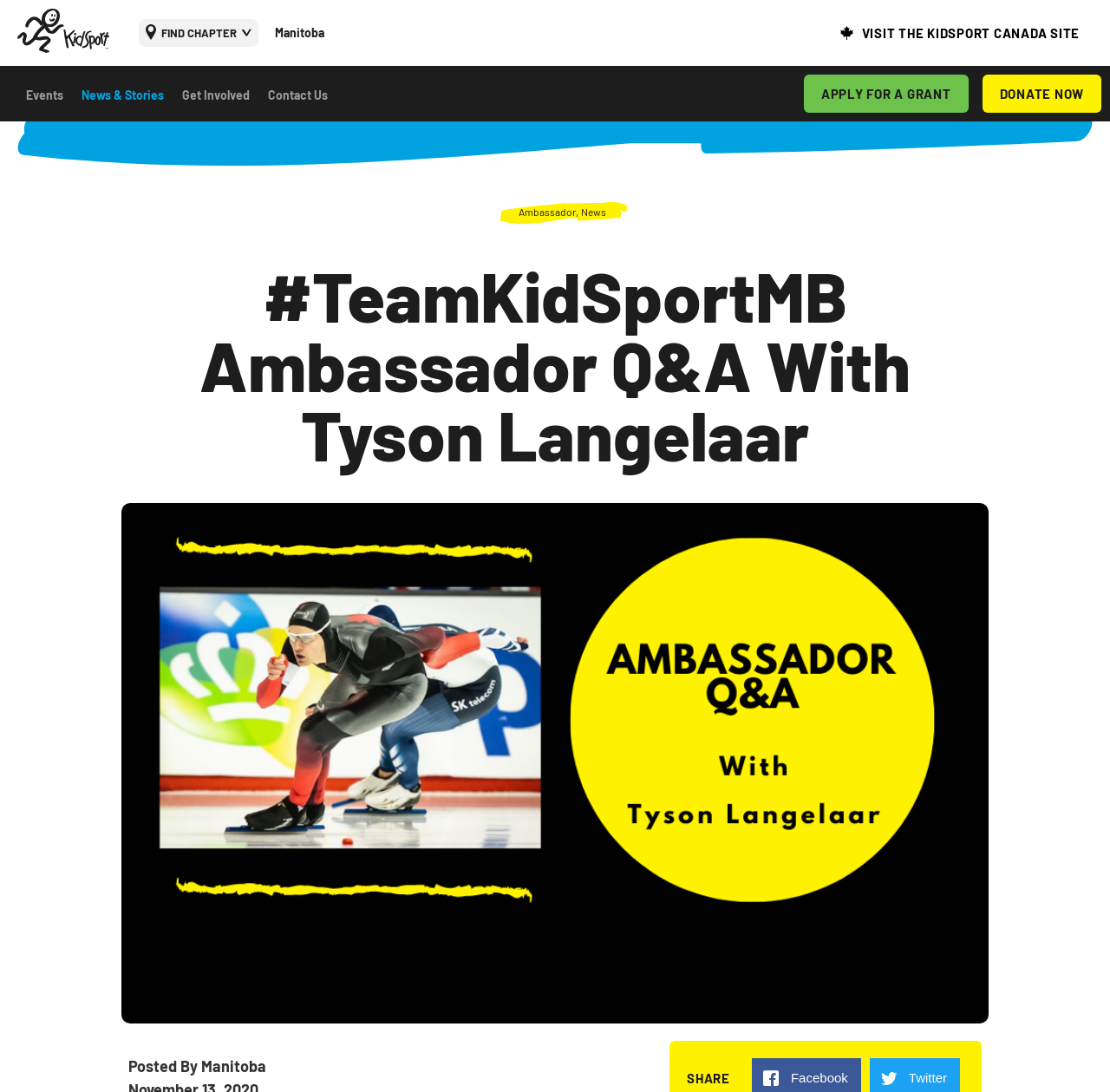Determine the bounding box coordinates of the section I need to click to execute the following instruction: "Click the 'Events' link". Provide the coordinates as four float numbers between 0 and 1, i.e., [left, top, right, bottom].

[0.023, 0.078, 0.057, 0.097]